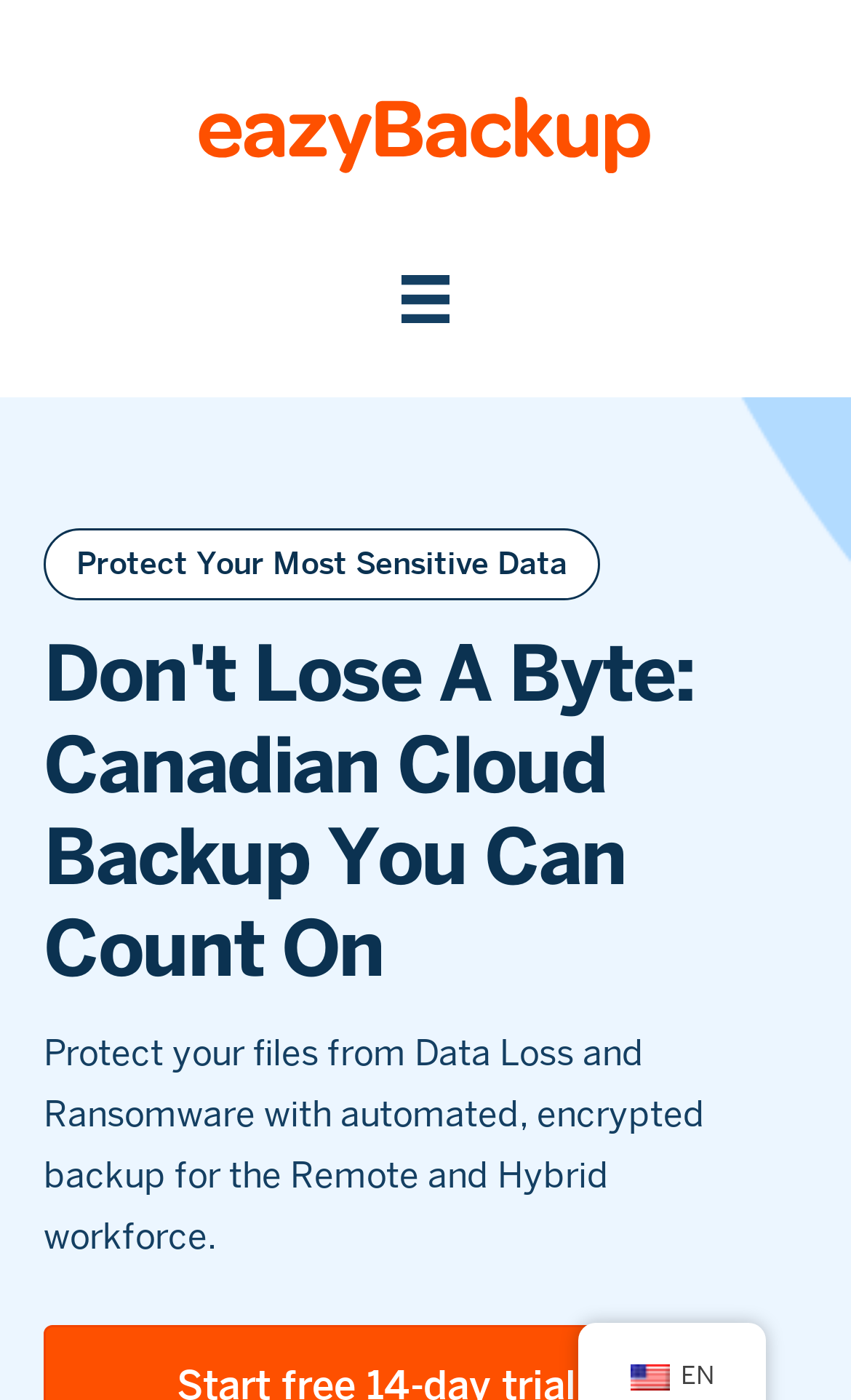What is the main benefit of the cloud backup service?
Please answer the question as detailed as possible.

The main benefit of the cloud backup service is data protection, as emphasized in the static text element 'Protect Your Most Sensitive Data' located above the heading 'Don't Lose A Byte: Canadian Cloud Backup You Can Count On'.